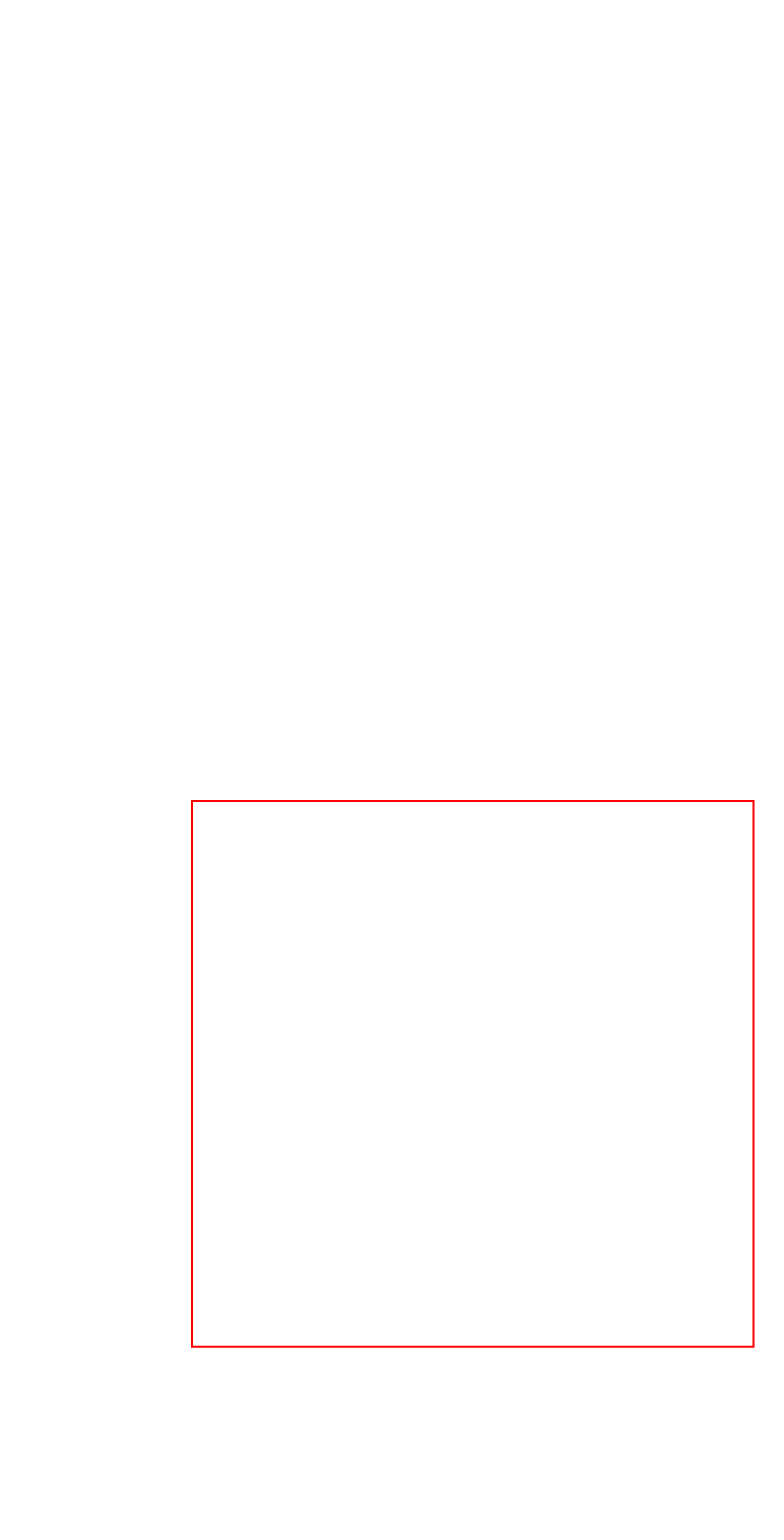Examine the webpage screenshot and use OCR to recognize and output the text within the red bounding box.

The expertise, solutions and experience of Orbis are naturally combined with the needs of future smart cities. For example the 5G mobile networks, in-building networks and data centers are the infrastructure of digital services.